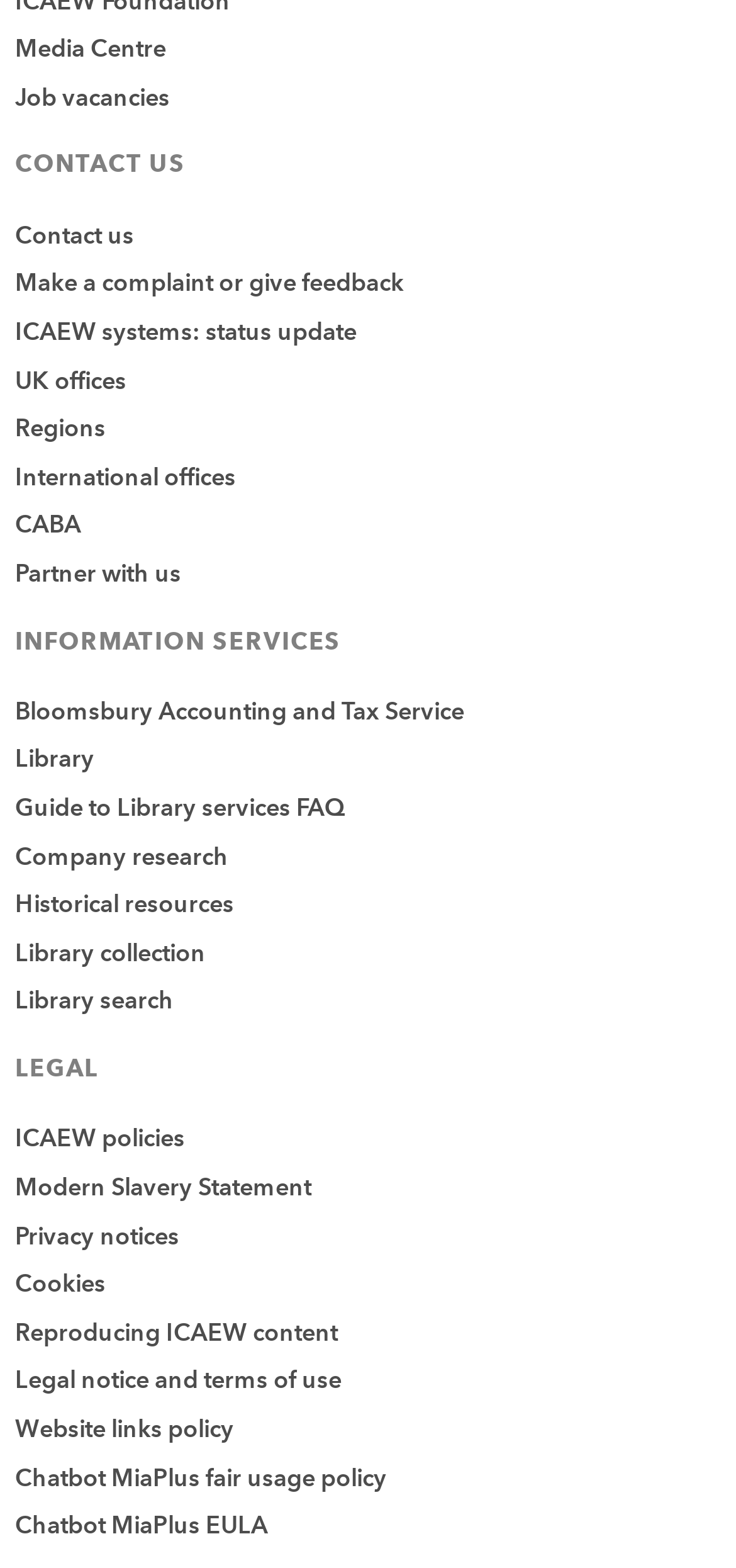Respond to the question below with a single word or phrase:
How many links are under the 'CONTACT US' heading?

3